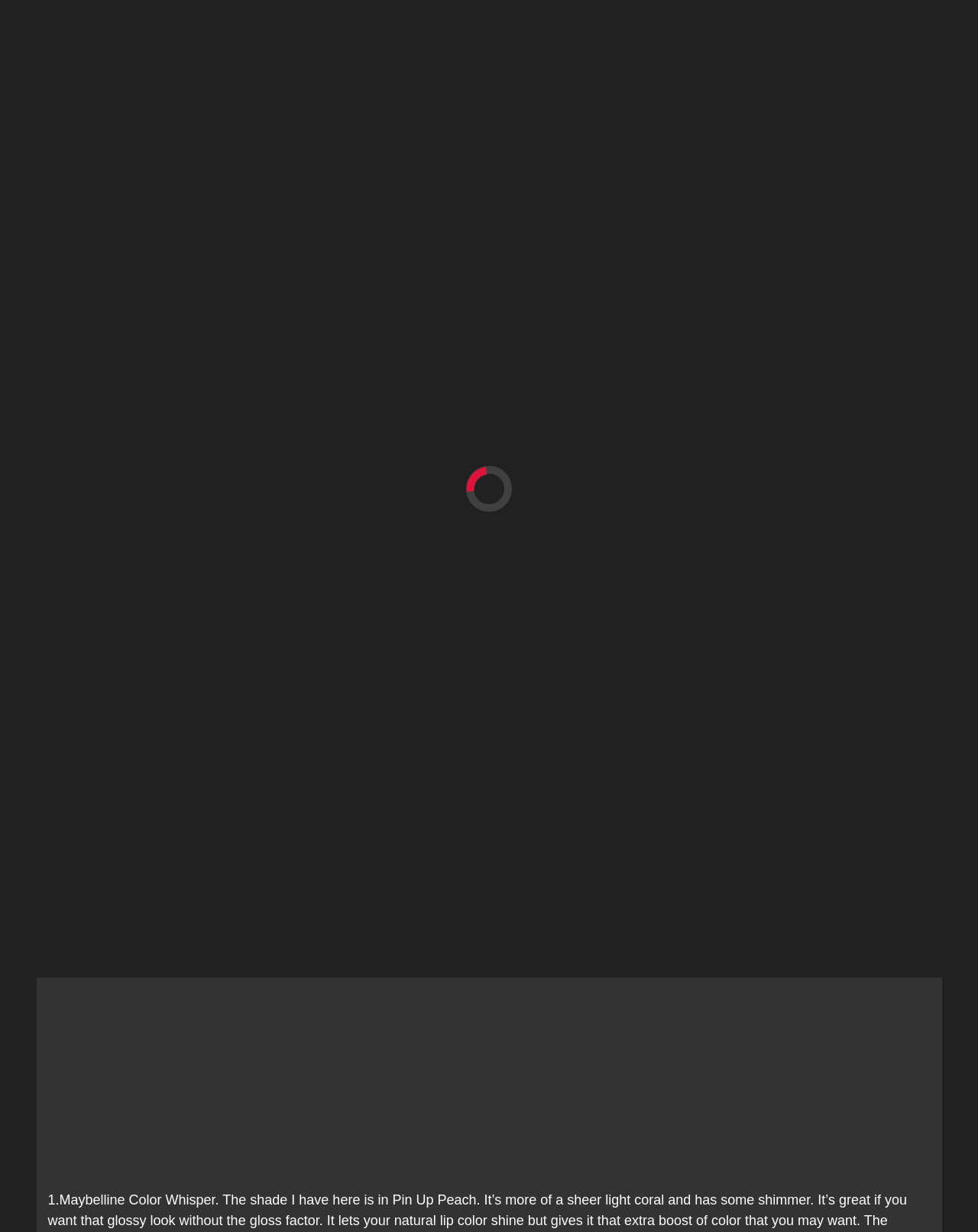Look at the image and give a detailed response to the following question: What is the date of the blog post?

I found the date of the blog post by looking at the header section of the webpage, where it says 'January 25, 2015' next to the author's name 'Somayea'.